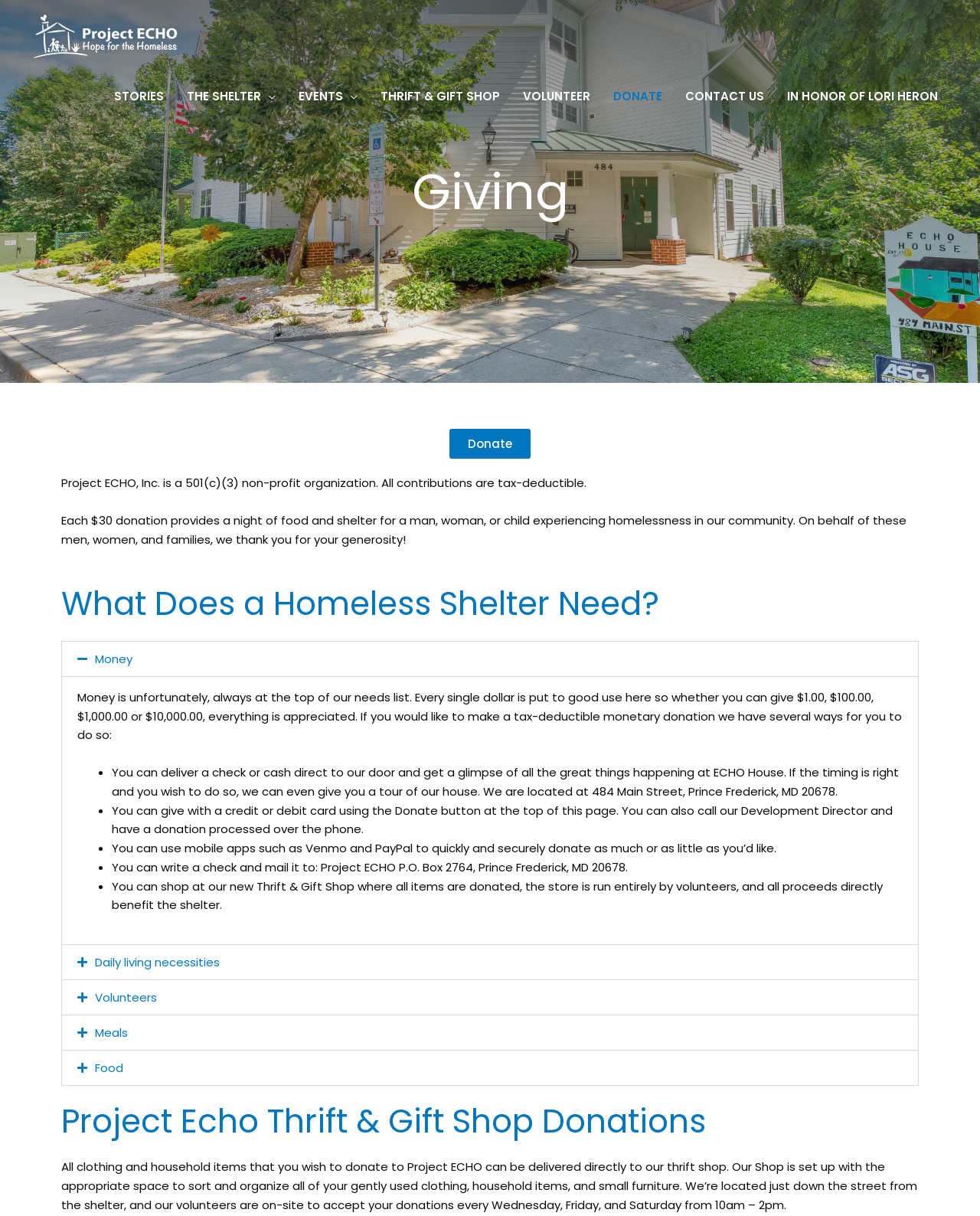Based on the description "Thrift & Gift Shop", find the bounding box of the specified UI element.

[0.377, 0.061, 0.522, 0.098]